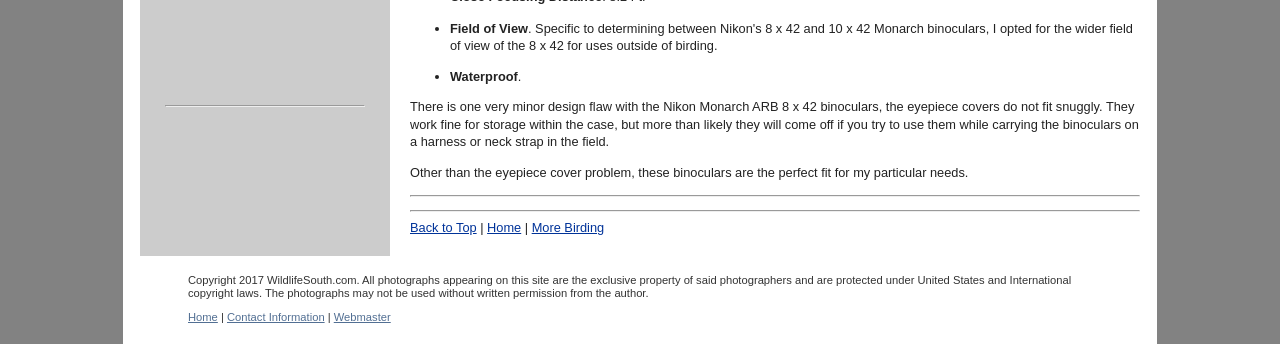Respond with a single word or phrase to the following question: What is the purpose of the 'Back to Top' link?

To go back to top